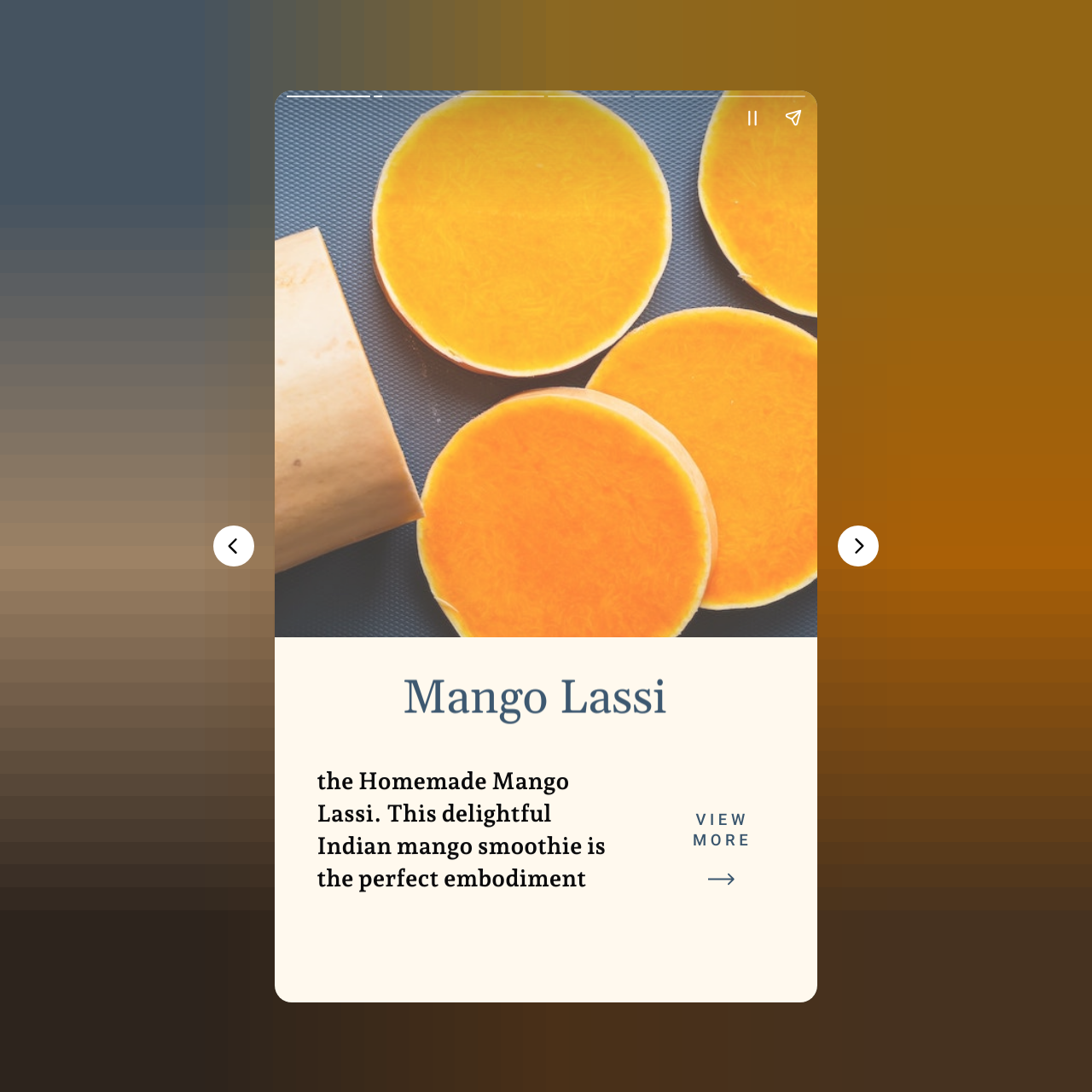Give a detailed explanation of the elements present on the webpage.

The webpage is about Mango Lassi, a sweet and tangy Indian drink. At the top, there is a heading that reads "Mango Lassi". Below the heading, there is a static text that describes the drink as a delightful Indian mango smoothie. 

To the right of the static text, there is a link that says "VIEW MORE". Next to the link, there is an image of an arrow. 

At the top-left corner, there is a canvas that takes up the entire width of the page. Below the canvas, there is a complementary section that spans about half of the page's width. Within this section, there are two buttons, "Pause story" and "Share story", positioned side by side.

At the bottom of the page, there are two navigation buttons, "Previous page" and "Next page", located at the left and right sides, respectively.